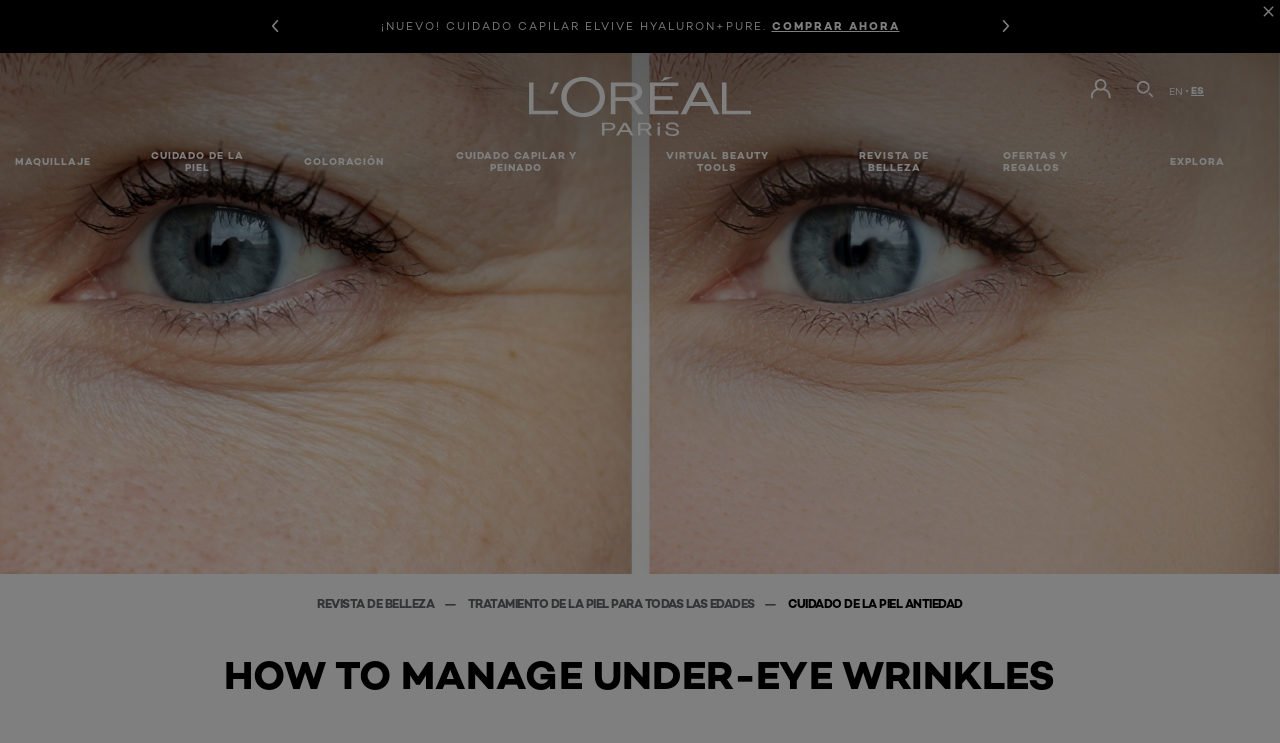Generate a detailed explanation of the webpage's features and information.

This webpage is about managing under-eye wrinkles and lines, specifically from L'Oréal Paris. At the top right corner, there are three buttons: "Descartar", "Anterior", and "Siguiente", which are likely navigation buttons. Below these buttons, there is a promotional banner with a static text "¡NUEVO! CUIDADO CAPILAR ELVIVE HYALURON+PURE" and a "COMPRAR AHORA" link.

On the left side, there is a main menu navigation bar with seven buttons: "MAQUILLAJE", "CUIDADO DE LA PIEL", "COLORACIÓN", "CUIDADO CAPILAR Y PEINADO", "VIRTUAL BEAUTY TOOLS", "REVISTA DE BELLEZA", and "EXPLORA". Each button has a distinct position, with "MAQUILLAJE" at the top and "EXPLORA" at the bottom.

In the middle of the page, there is a layout table with a "Loreal Paris" link and an image. Below this table, there is a search bar with a "BUSCAR" button. On the right side of the search bar, there are two language links: "EN" and "ES".

At the bottom of the page, there is a breadcrumb navigation with three links: "REVISTA DE BELLEZA", "TRATAMIENTO DE LA PIEL PARA TODAS LAS EDADES", and "CUIDADO DE LA PIEL ANTIEDAD". Above the breadcrumb navigation, there is a heading that reads "HOW TO MANAGE UNDER-EYE WRINKLES".